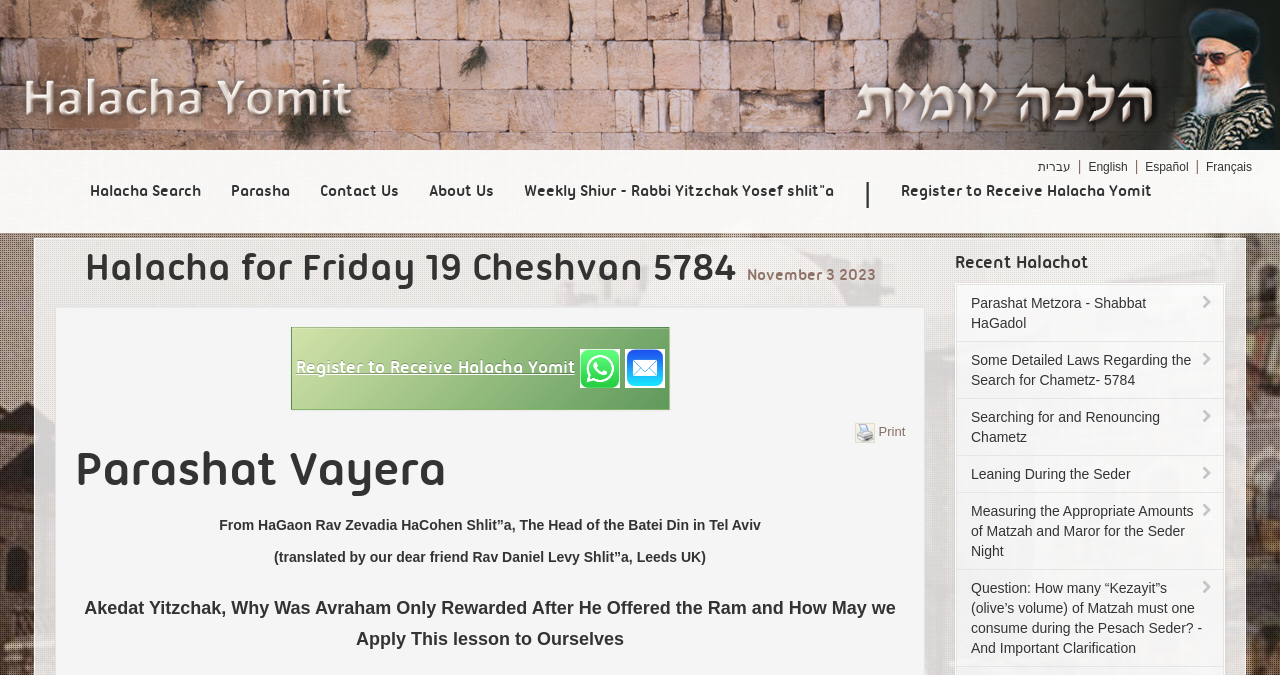What is the current Parasha?
Kindly give a detailed and elaborate answer to the question.

The current Parasha is Vayera, which is indicated by the heading 'Parashat Vayera' on the webpage.